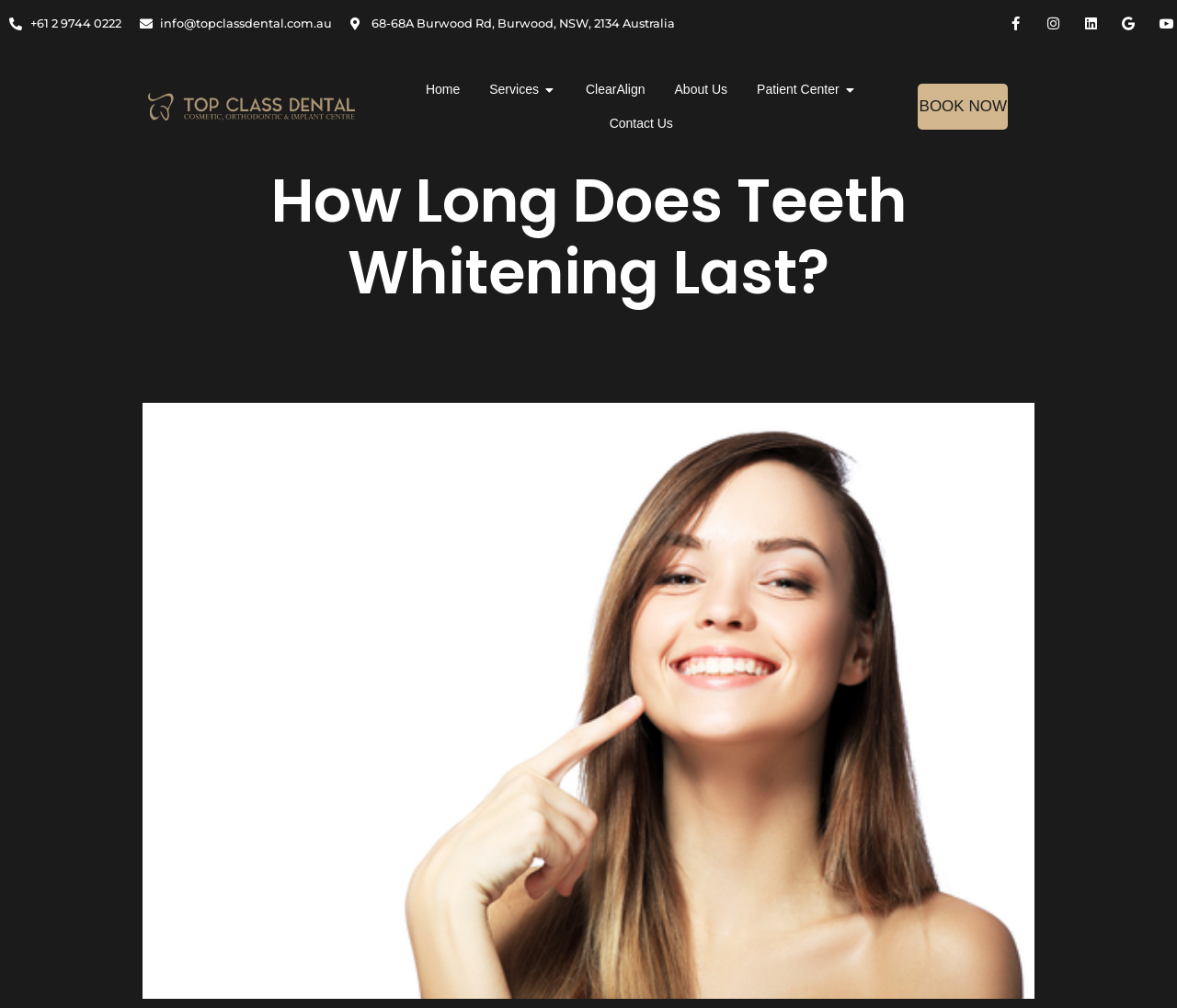Please find and report the bounding box coordinates of the element to click in order to perform the following action: "Navigate to the services page". The coordinates should be expressed as four float numbers between 0 and 1, in the format [left, top, right, bottom].

[0.462, 0.079, 0.473, 0.099]